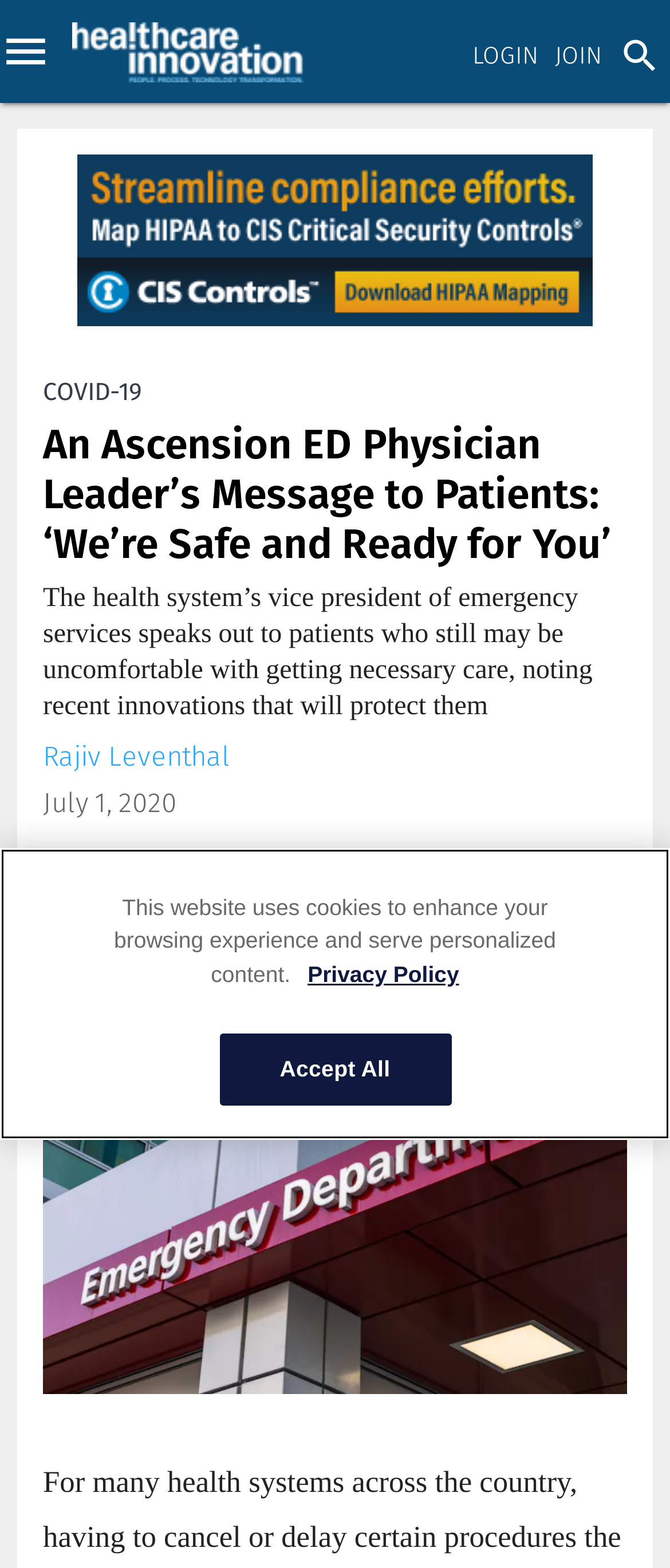Answer the question with a single word or phrase: 
What is the name of the health system's vice president?

Rajiv Leventhal